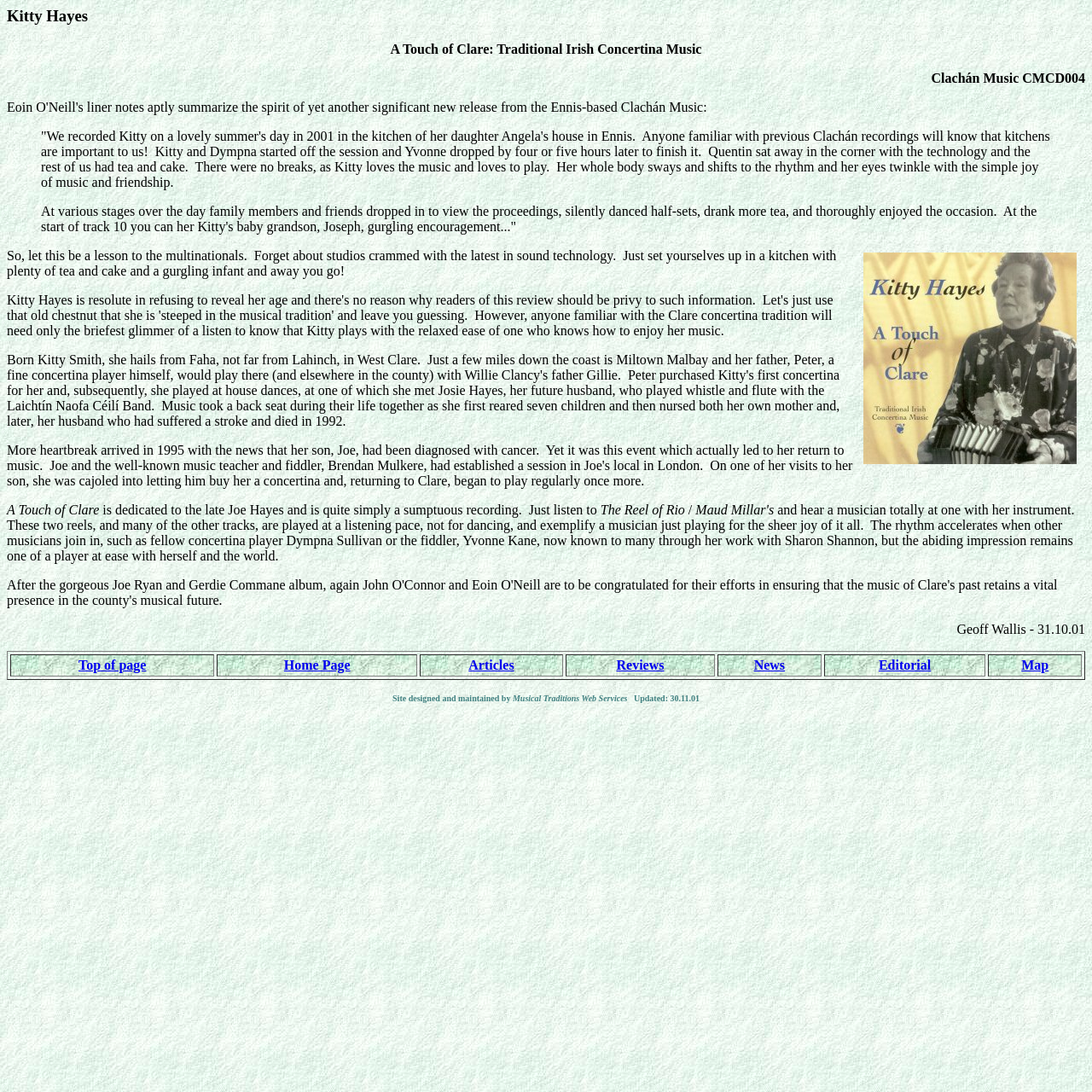What is the name of the musician who played the fiddle?
Answer with a single word or phrase by referring to the visual content.

Yvonne Kane